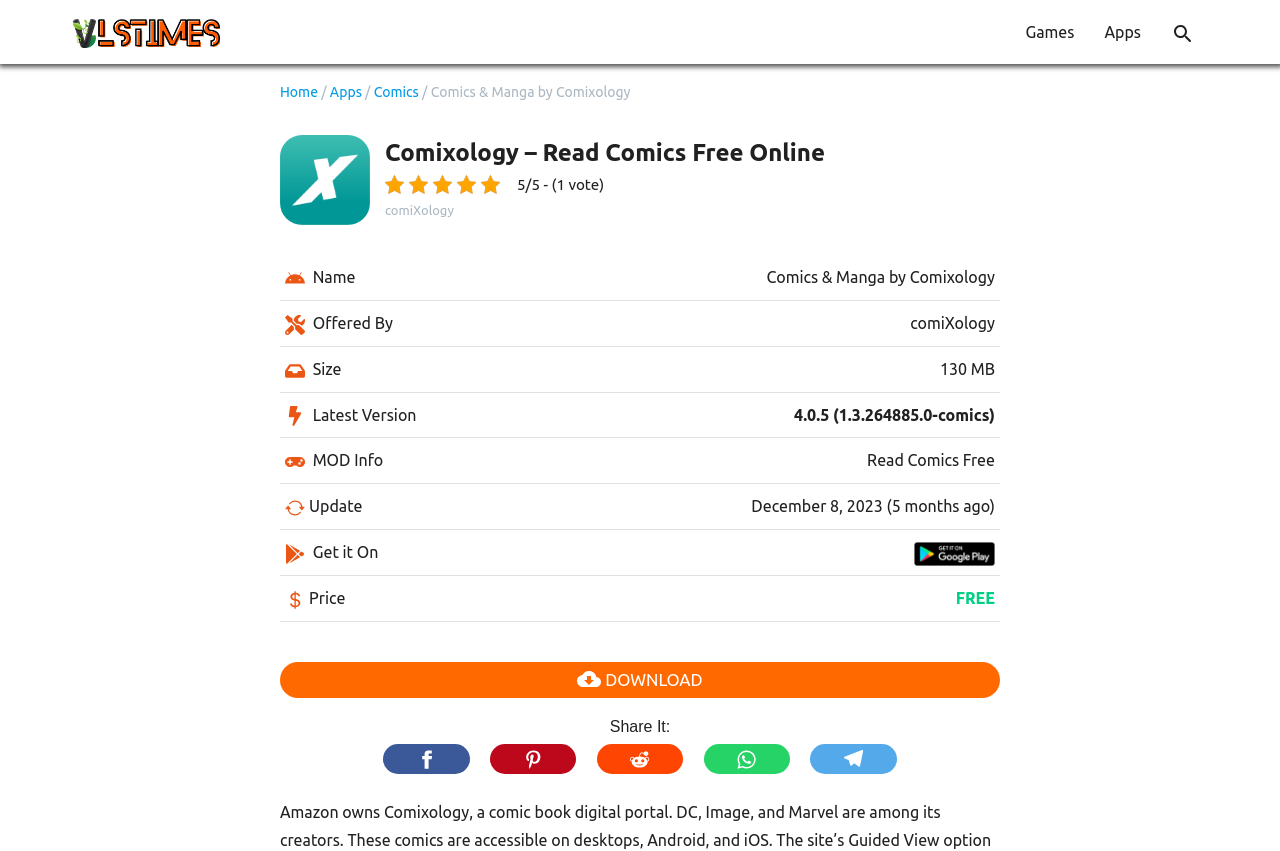What is the name of the platform?
Please provide a single word or phrase in response based on the screenshot.

Comixology